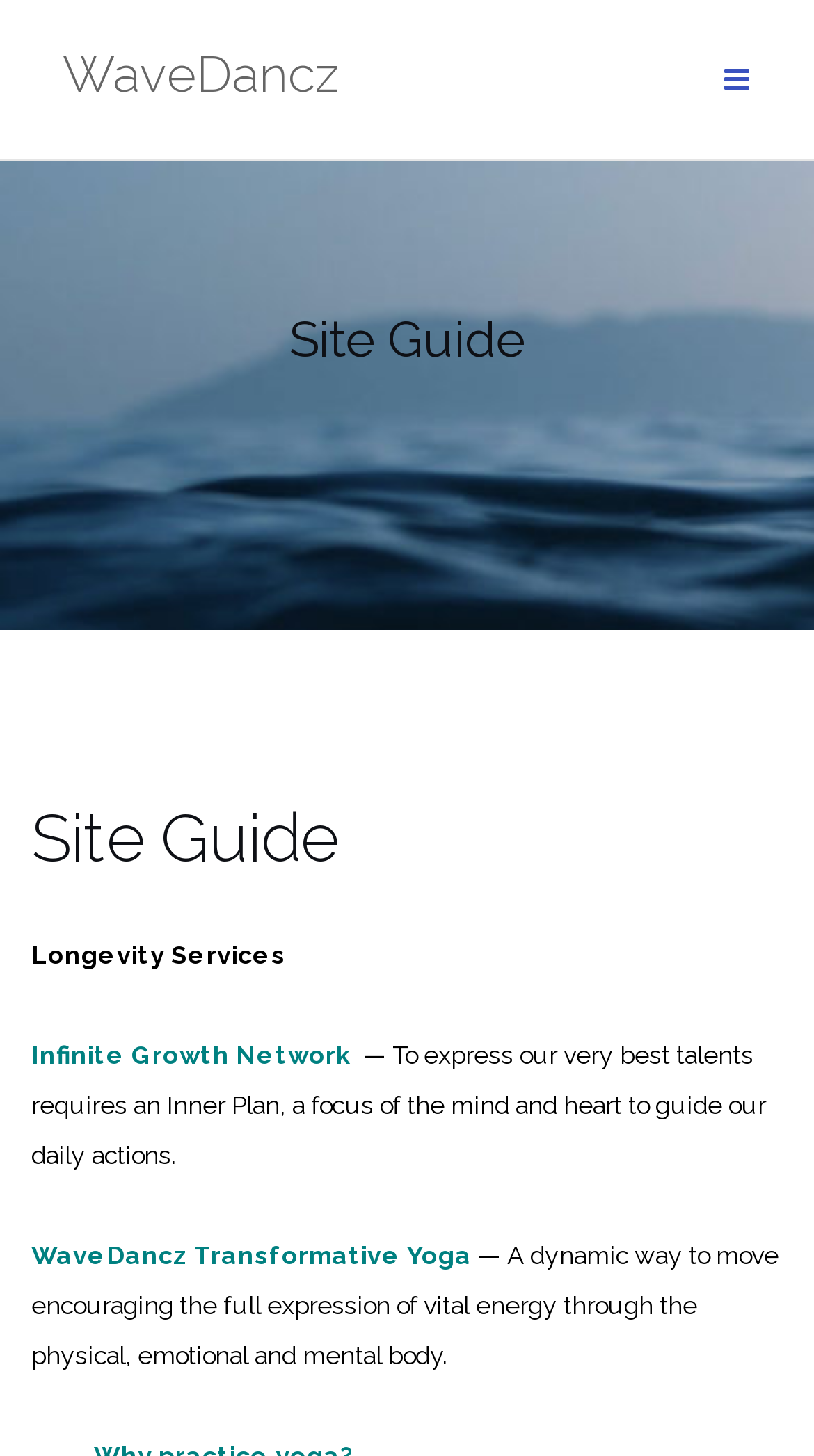Provide a brief response using a word or short phrase to this question:
What is the purpose of the Inner Plan?

Guide daily actions